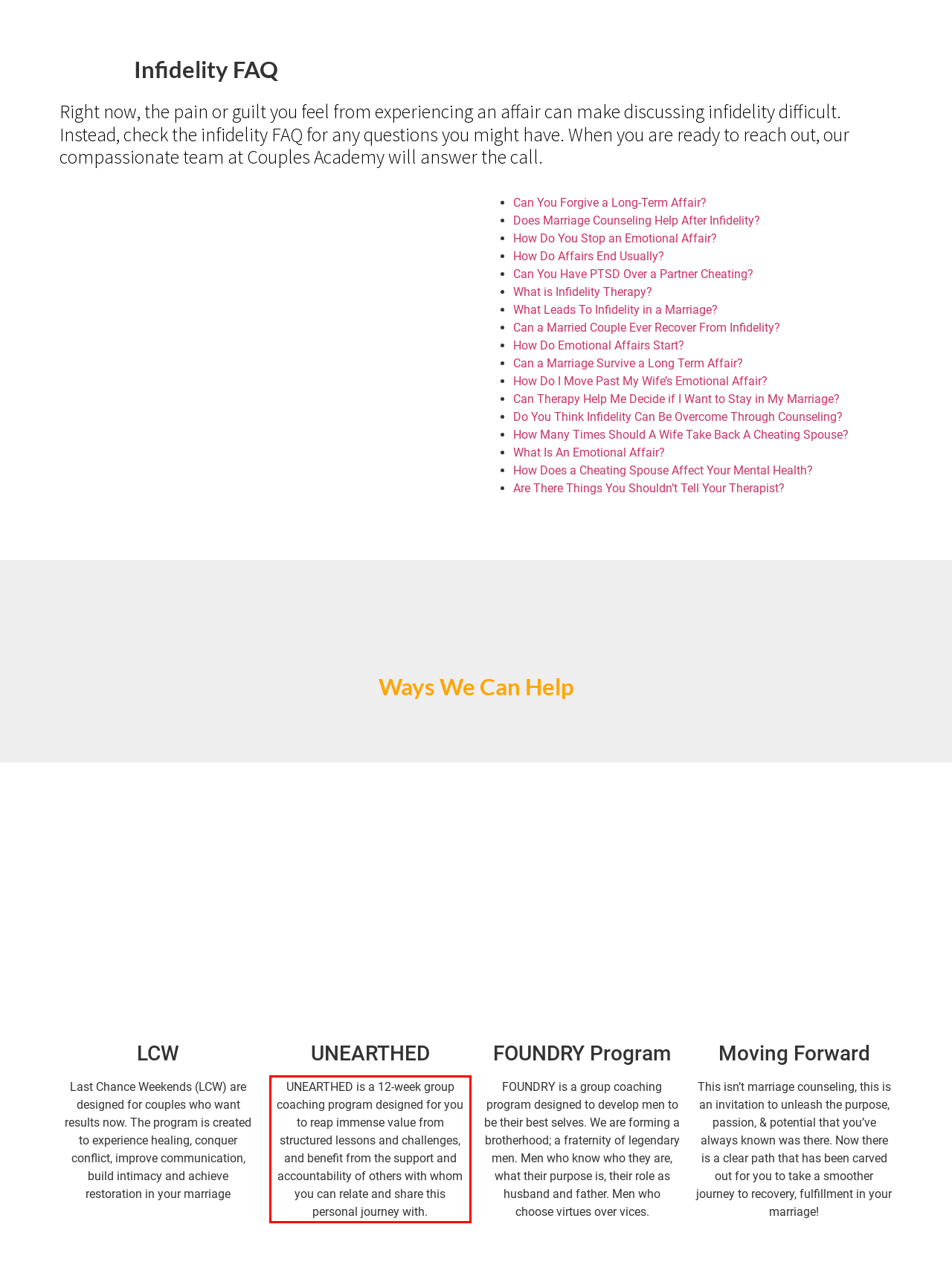You are given a webpage screenshot with a red bounding box around a UI element. Extract and generate the text inside this red bounding box.

UNEARTHED is a 12-week group coaching program designed for you to reap immense value from structured lessons and challenges, and benefit from the support and accountability of others with whom you can relate and share this personal journey with.